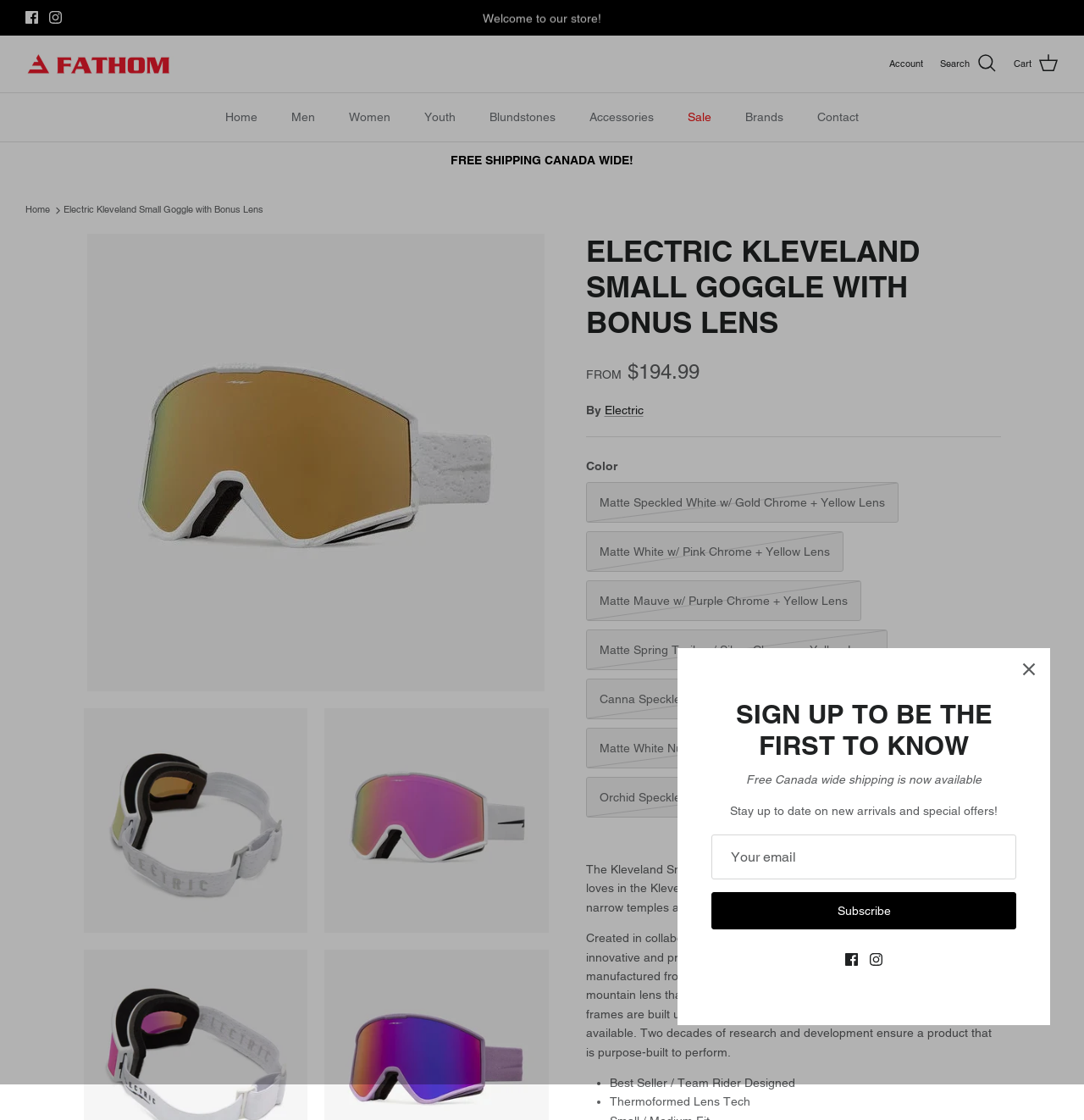What is the price of the Electric Kleveland Small Goggle?
Provide a well-explained and detailed answer to the question.

The price of the Electric Kleveland Small Goggle can be found in the product description section, where it is stated as 'FROM $194.99'.